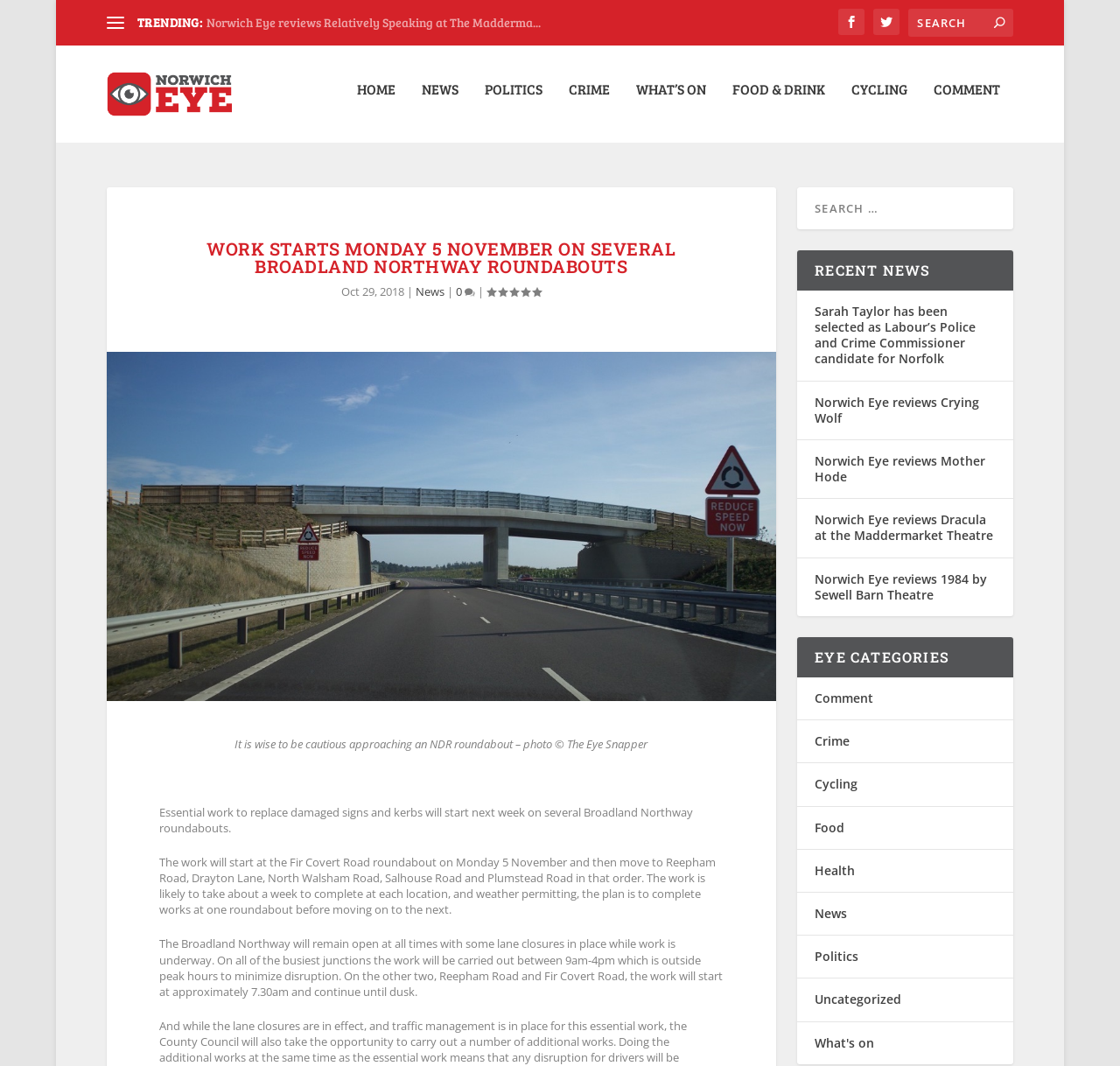Please determine the bounding box coordinates of the clickable area required to carry out the following instruction: "Search for something". The coordinates must be four float numbers between 0 and 1, represented as [left, top, right, bottom].

[0.811, 0.008, 0.905, 0.034]